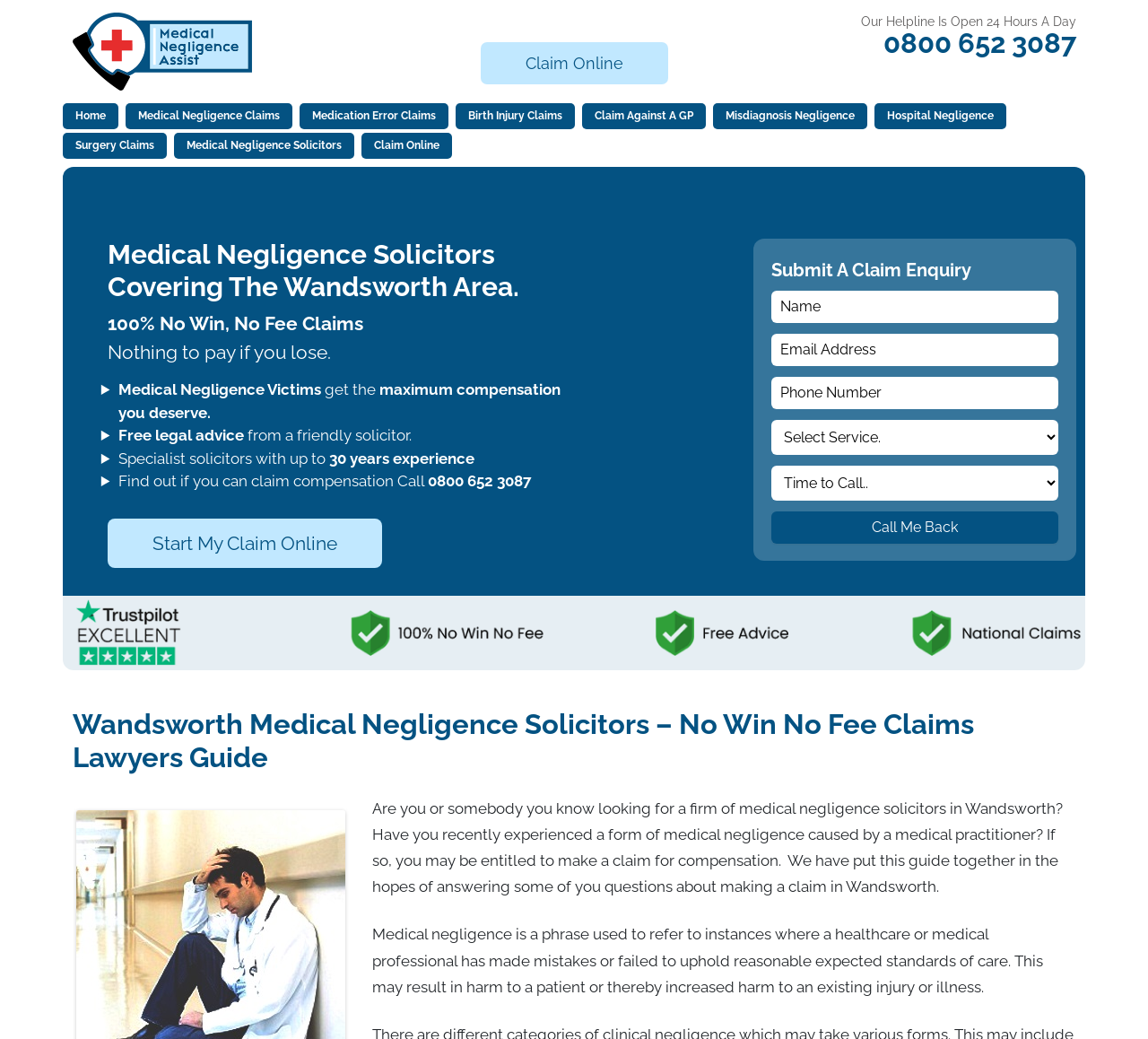Provide a thorough description of this webpage.

This webpage is about medical negligence solicitors in Wandsworth, providing information and services for individuals who have suffered from injuries or illnesses due to healthcare providers' mistakes. 

At the top left corner, there is a logo of "Medical Negligence Assist" with a link to the homepage. Next to it, there is a helpline number "0800 652 3087" that is open 24 hours a day. 

Below the logo, there are several links to different sections of the website, including "Home", "Medical Negligence Claims", "Medication Error Claims", "Birth Injury Claims", and more. 

On the right side of the page, there is a heading "Medical Negligence Solicitors Covering The Wandsworth Area" followed by a brief description of the services provided, including "100% No Win, No Fee Claims" and "Nothing to pay if you lose." 

Below this section, there are three bullet points highlighting the benefits of using their services, including "Medical Negligence Victims get the maximum compensation you deserve", "Free legal advice from a friendly solicitor", and "Specialist solicitors with up to 30 years experience". 

Further down, there is a call-to-action section encouraging visitors to find out if they can claim compensation by calling the helpline number or starting a claim online. 

On the right side of the page, there is a contact form where visitors can submit a claim enquiry by filling in their name, email address, phone number, and other details. 

At the bottom of the page, there is a section with a heading "Wandsworth Medical Negligence Solicitors – No Win No Fee Claims Lawyers Guide" followed by a brief introduction to medical negligence and the purpose of the guide.